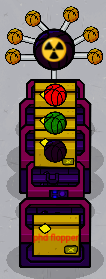How many differently colored balls are shown?
By examining the image, provide a one-word or phrase answer.

Four